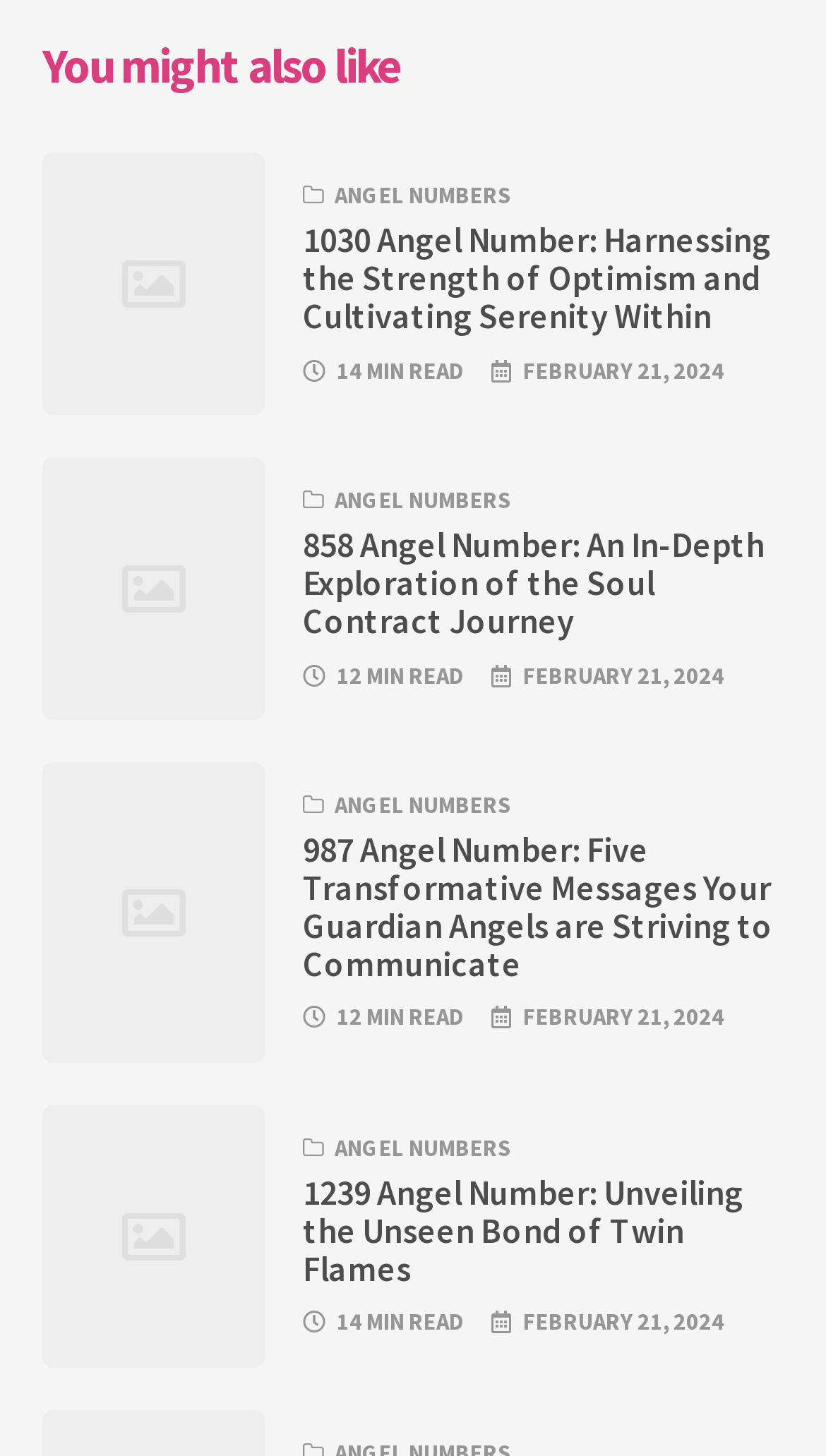What is the date of publication for the articles?
Using the details from the image, give an elaborate explanation to answer the question.

I noticed that all articles have the same date of publication, which is 'FEBRUARY 21, 2024', indicated by the static text below each article's heading.